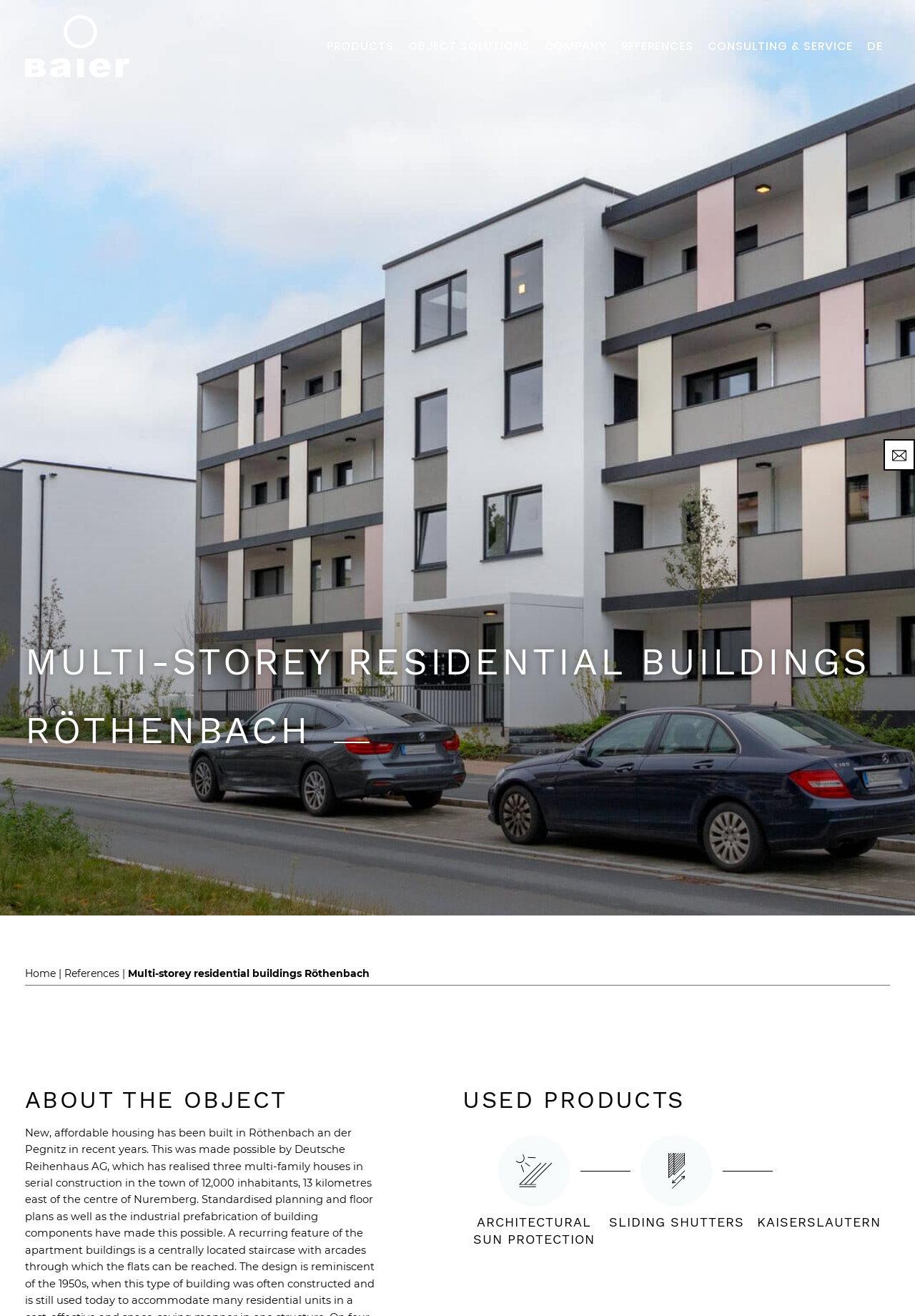Please respond to the question using a single word or phrase:
What is the name of the company associated with this webpage?

Baier